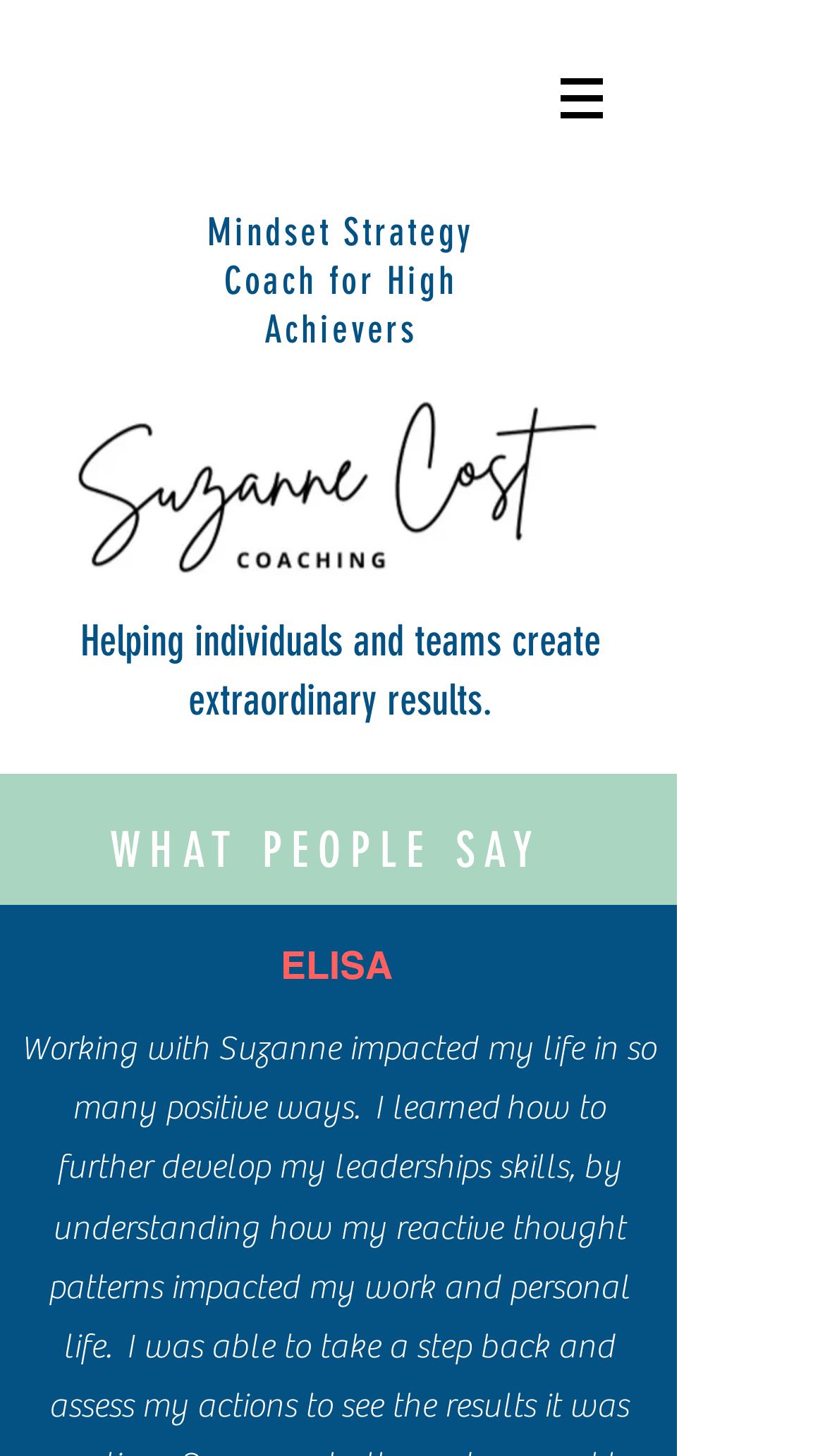What is the topic of the testimonials?
Based on the image, give a one-word or short phrase answer.

Working with Suzanne